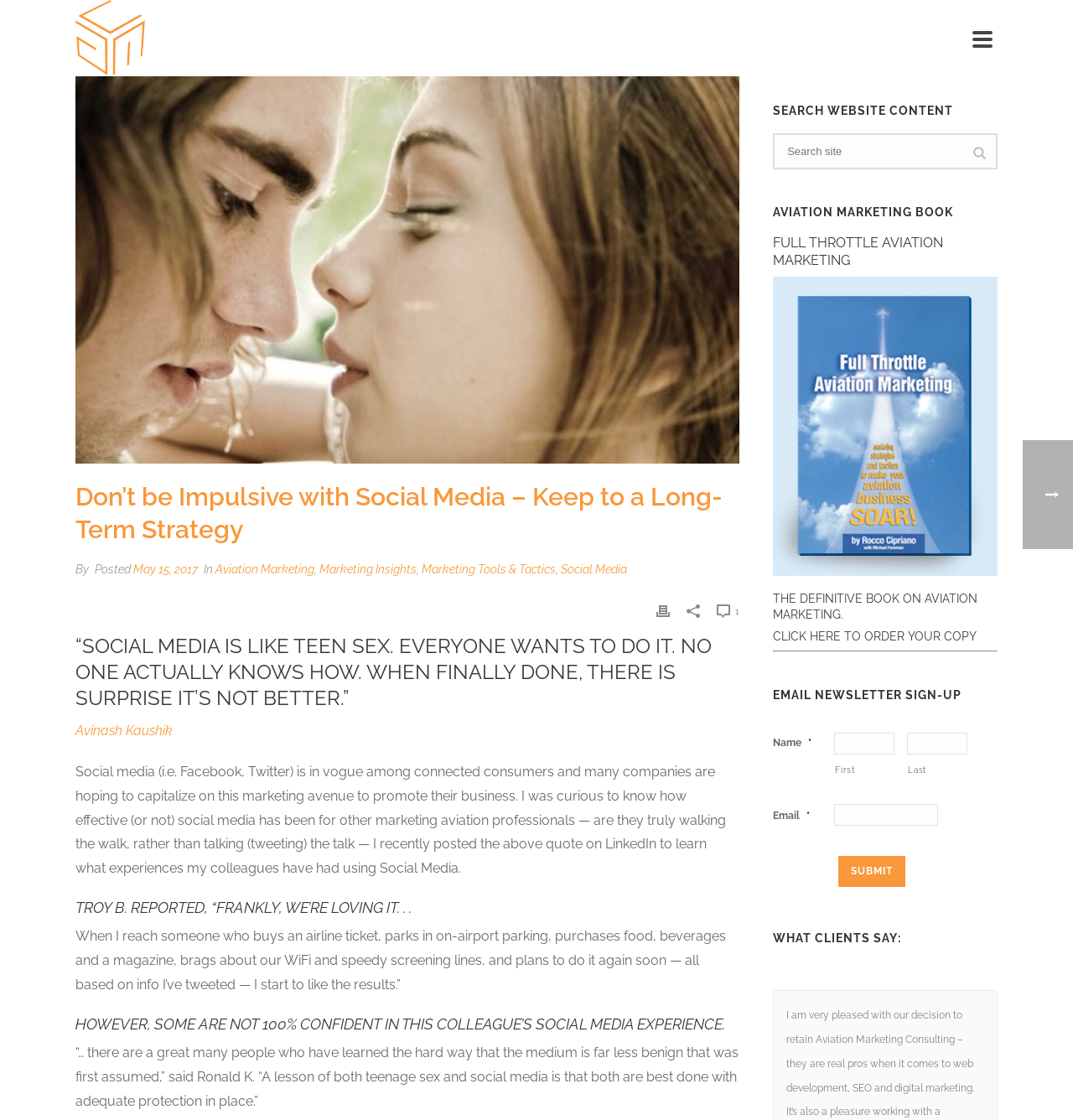Determine the bounding box coordinates for the HTML element described here: "value="Submit"".

[0.781, 0.764, 0.844, 0.792]